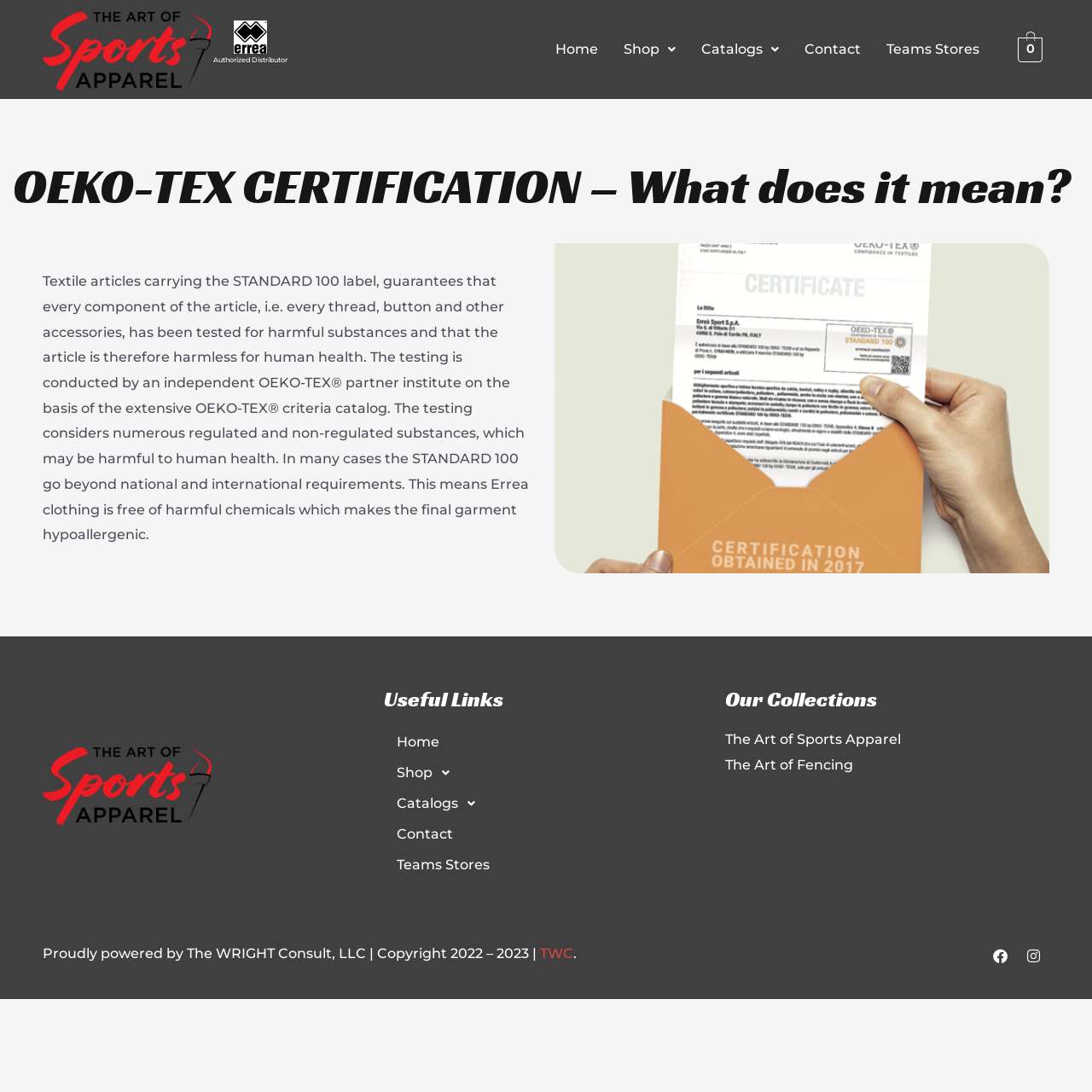Identify the bounding box coordinates of the part that should be clicked to carry out this instruction: "Learn about OEKO-TEX CERTIFICATION".

[0.0, 0.141, 1.0, 0.199]